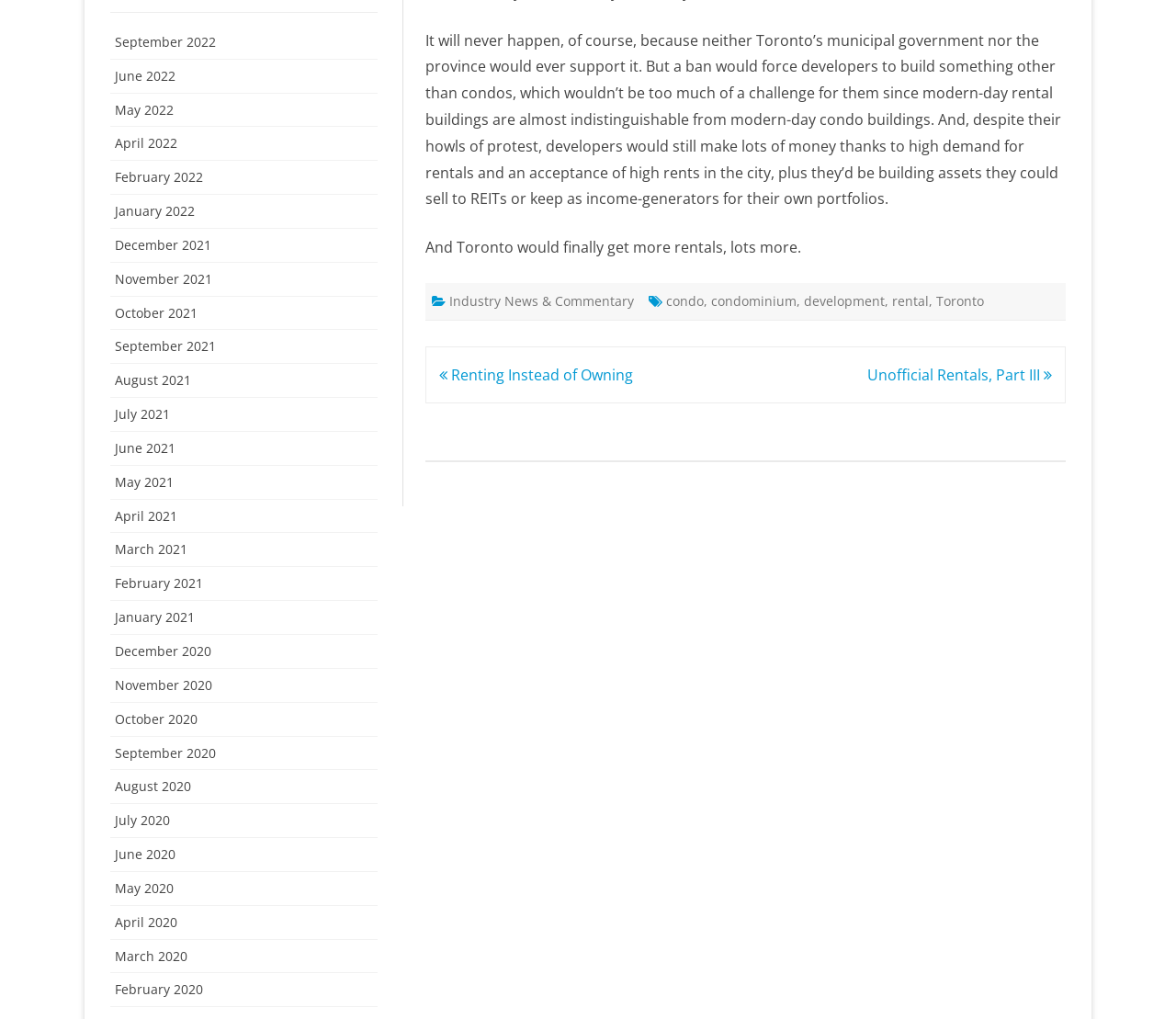Bounding box coordinates are specified in the format (top-left x, top-left y, bottom-right x, bottom-right y). All values are floating point numbers bounded between 0 and 1. Please provide the bounding box coordinate of the region this sentence describes: Unofficial Rentals, Part III

[0.738, 0.358, 0.895, 0.378]